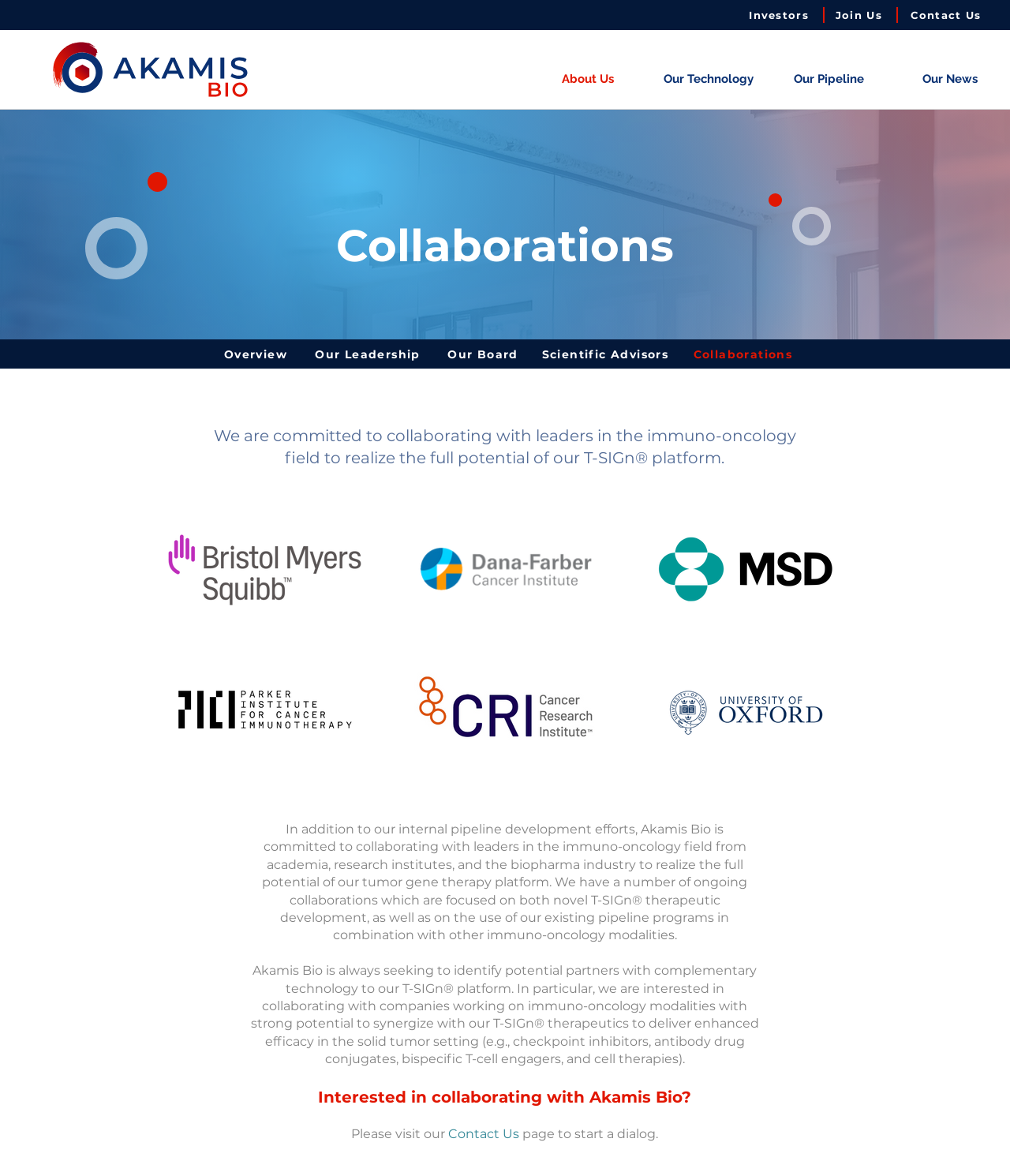Please identify the bounding box coordinates of the region to click in order to complete the given instruction: "Go to About Us page". The coordinates should be four float numbers between 0 and 1, i.e., [left, top, right, bottom].

[0.522, 0.046, 0.641, 0.089]